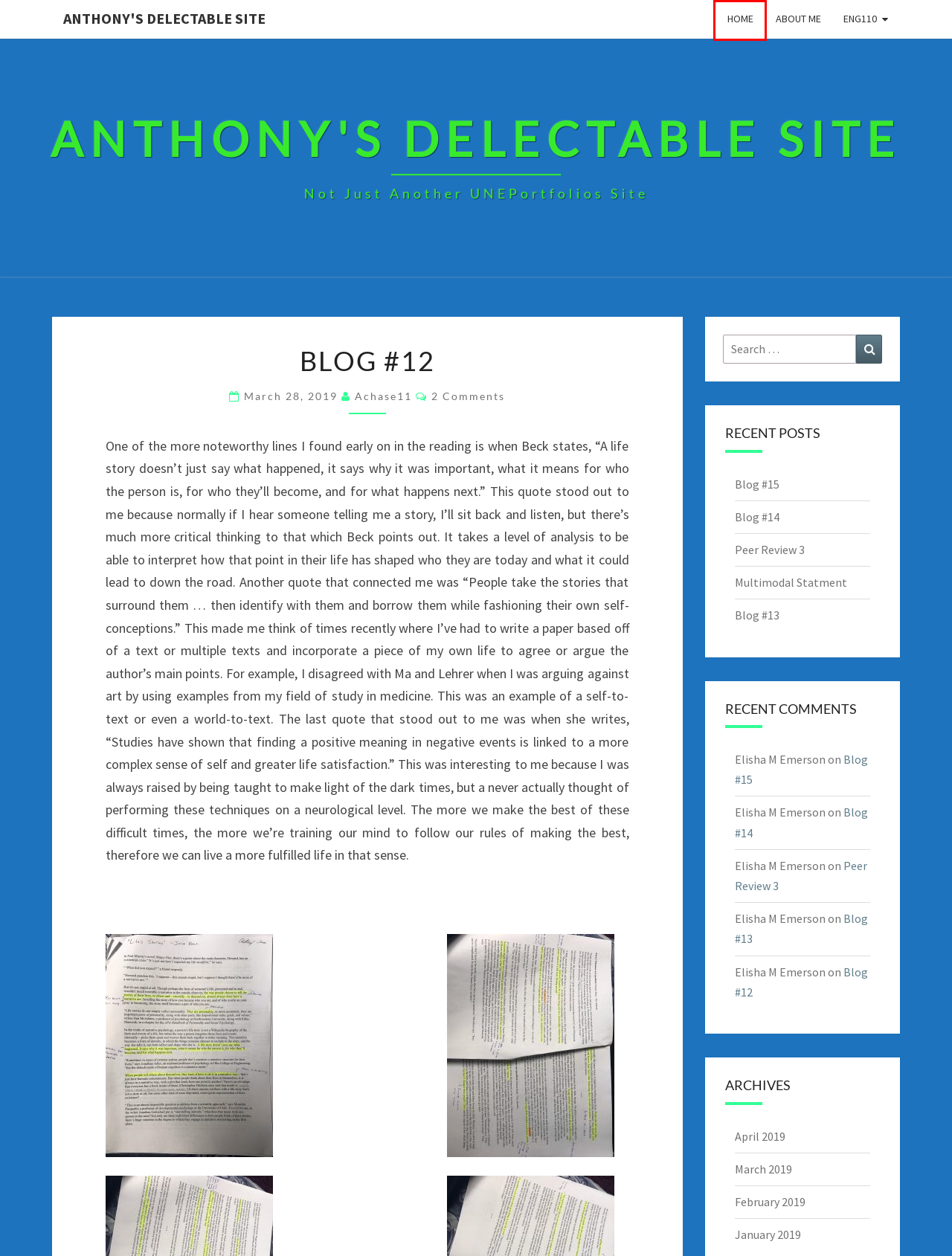You are provided with a screenshot of a webpage containing a red rectangle bounding box. Identify the webpage description that best matches the new webpage after the element in the bounding box is clicked. Here are the potential descriptions:
A. Anthony's Delectable Site – Not Just another UNEPortfolios site
B. achase11 – Anthony's Delectable Site
C. February 2019 – Anthony's Delectable Site
D. March 2019 – Anthony's Delectable Site
E. Peer Review 3 – Anthony's Delectable Site
F. ENG110 – Anthony's Delectable Site
G. About Me – Anthony's Delectable Site
H. Blog #15 – Anthony's Delectable Site

A